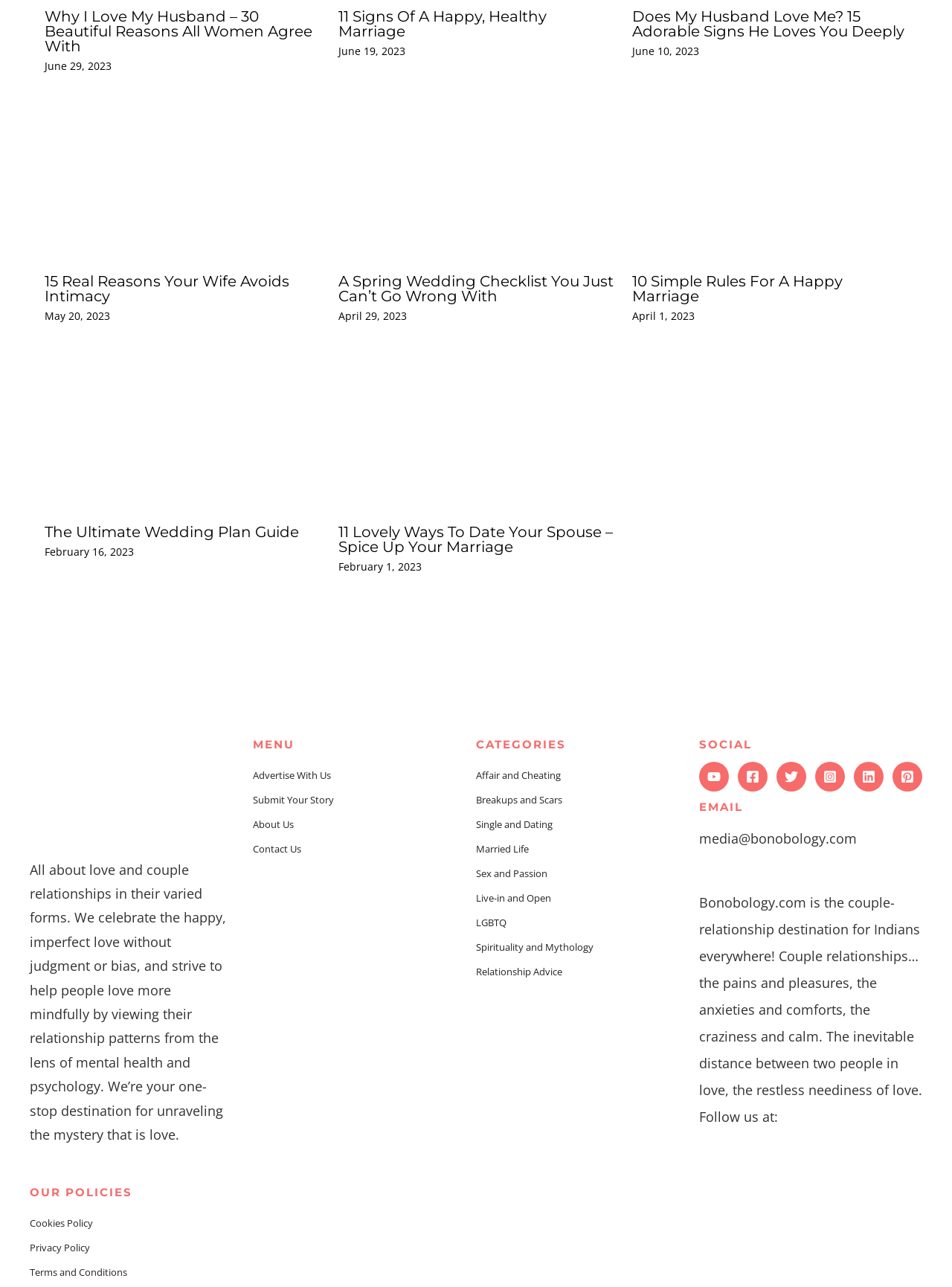Please determine the bounding box of the UI element that matches this description: aria-label="Instagram". The coordinates should be given as (top-left x, top-left y, bottom-right x, bottom-right y), with all values between 0 and 1.

[0.856, 0.592, 0.888, 0.615]